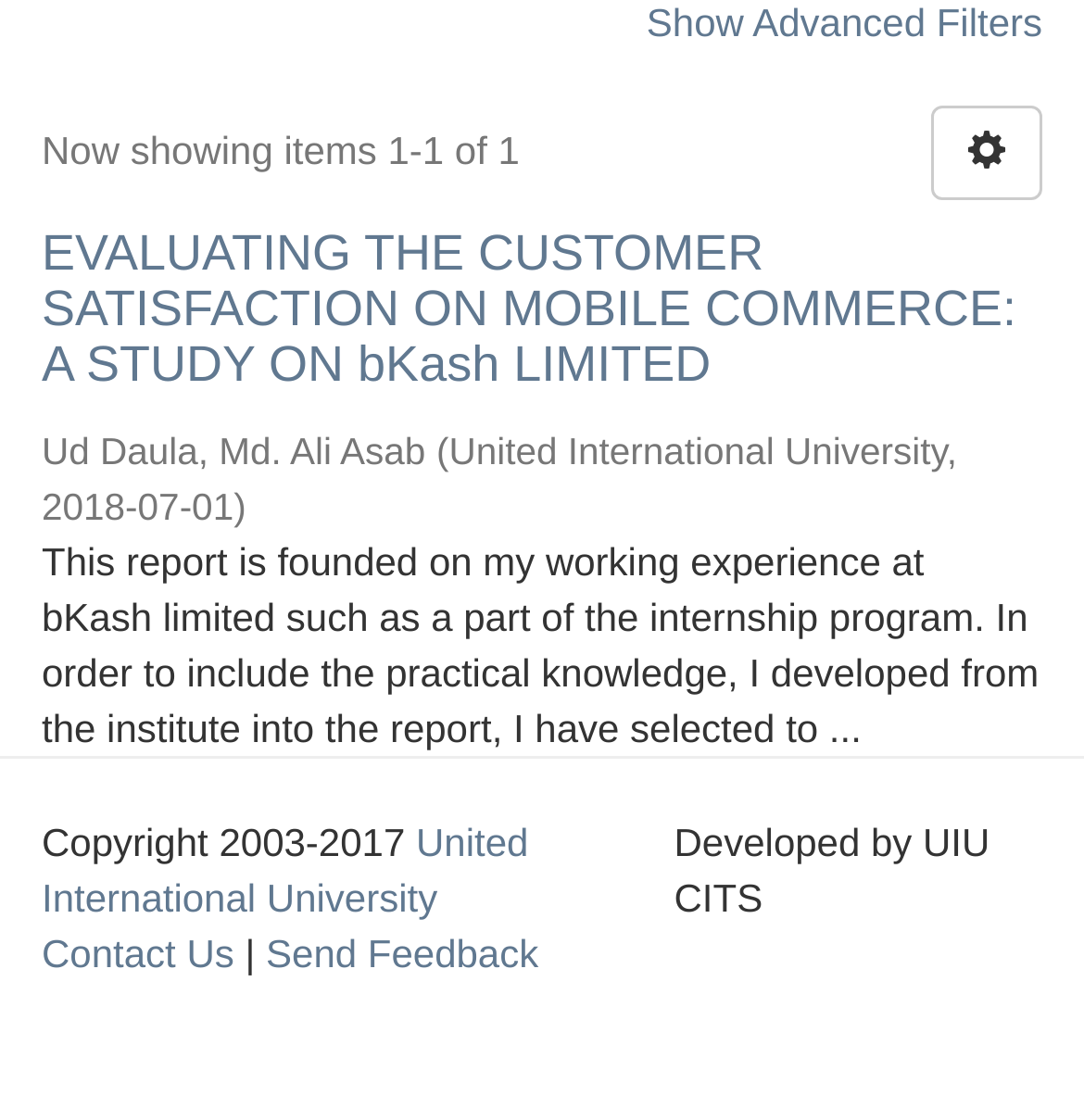Using the element description Contact Us, predict the bounding box coordinates for the UI element. Provide the coordinates in (top-left x, top-left y, bottom-right x, bottom-right y) format with values ranging from 0 to 1.

[0.038, 0.831, 0.216, 0.87]